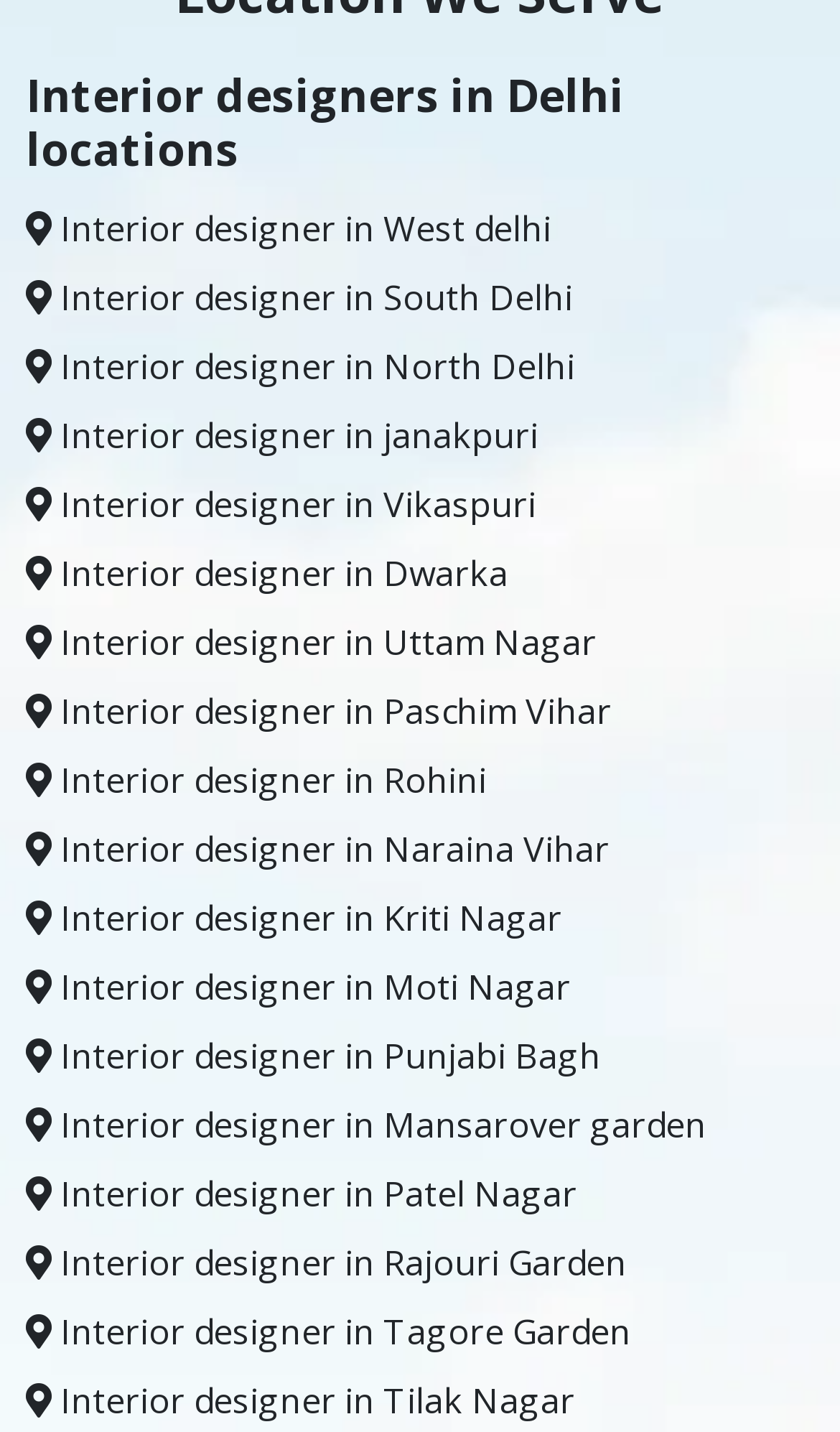Find the bounding box coordinates corresponding to the UI element with the description: "Interior designer in Moti Nagar". The coordinates should be formatted as [left, top, right, bottom], with values as floats between 0 and 1.

[0.031, 0.672, 0.679, 0.705]